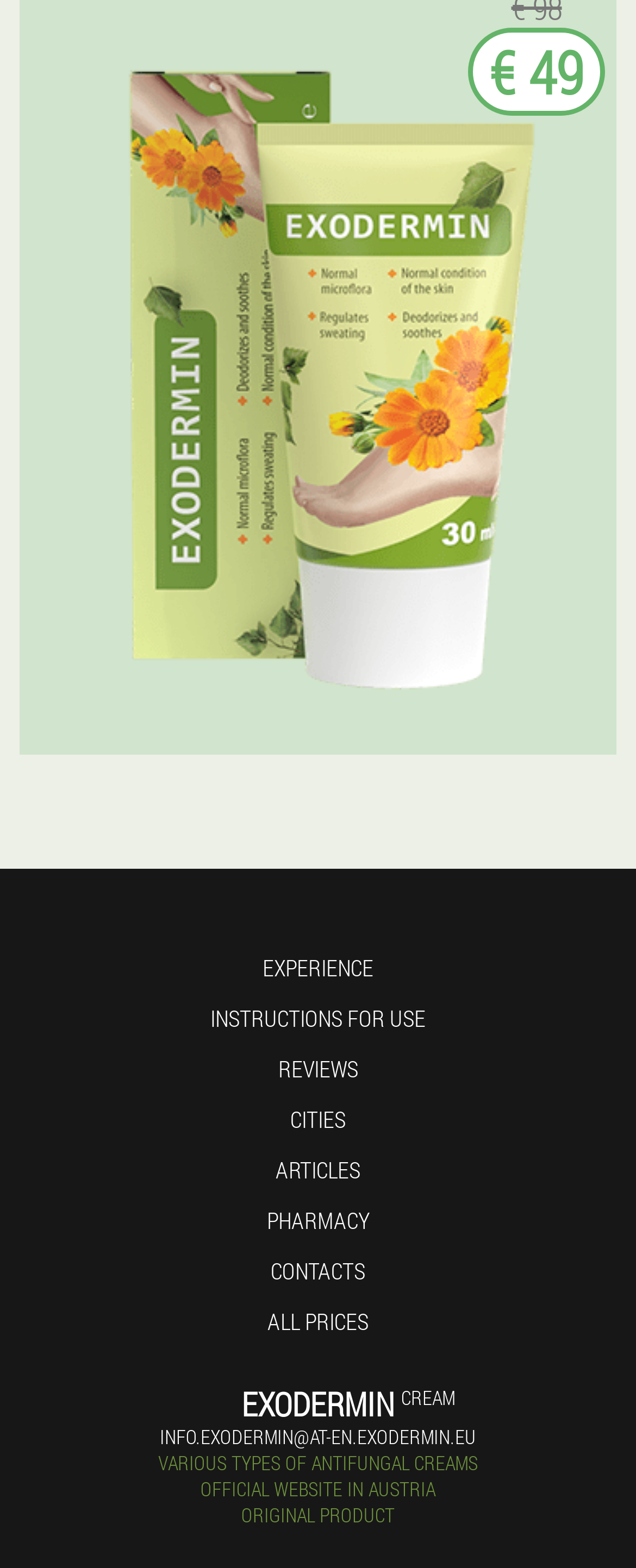Carefully observe the image and respond to the question with a detailed answer:
What type of creams are mentioned on the website?

The static text 'VARIOUS TYPES OF ANTIFUNGAL CREAMS' mentions that the website is related to antifungal creams.